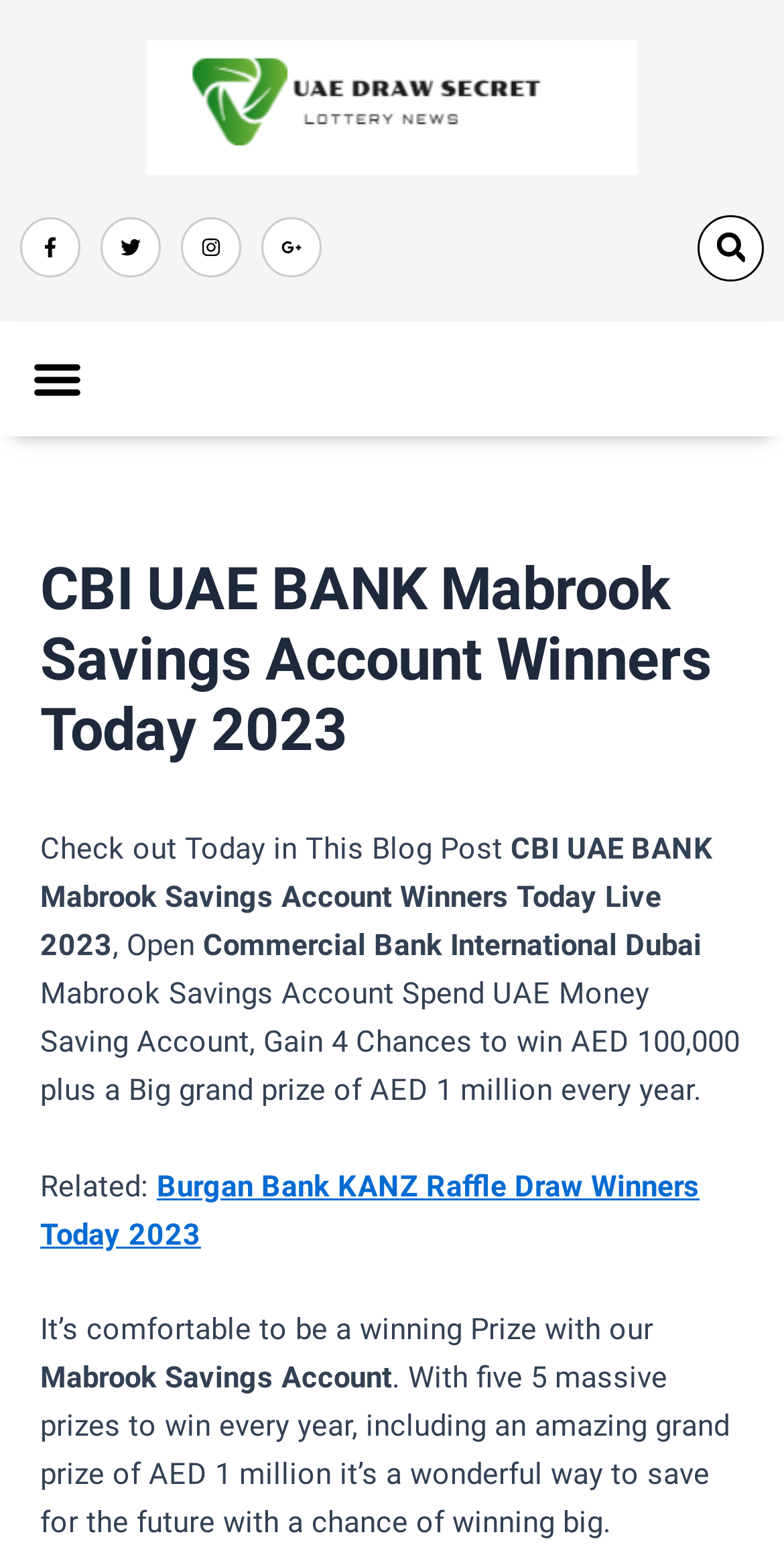What is the function of the 'Search' button?
Using the image as a reference, answer the question in detail.

The 'Search' button is located next to a search input field, indicating that it is used to search the website for specific content or keywords.